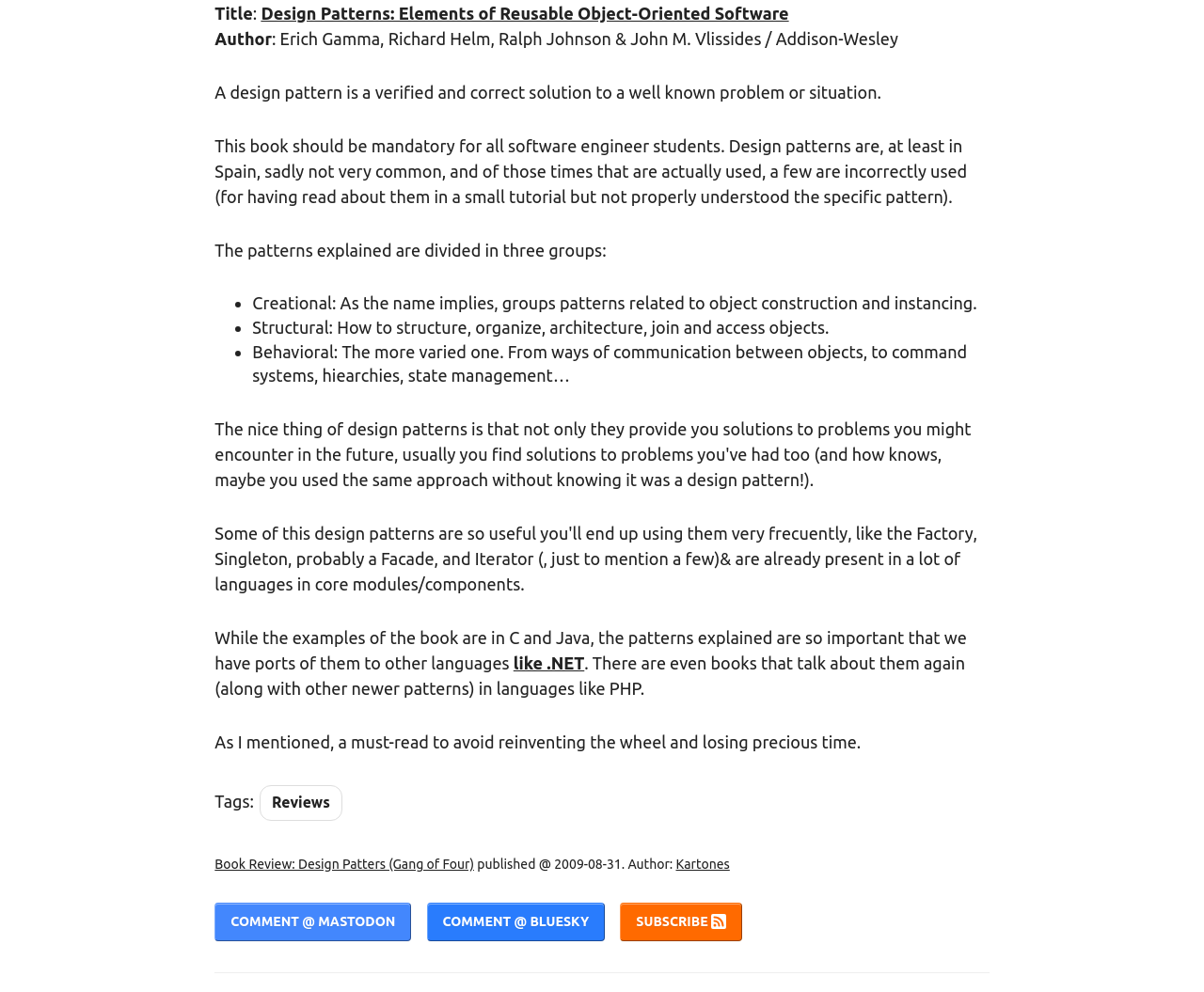Using the element description Subscribe, predict the bounding box coordinates for the UI element. Provide the coordinates in (top-left x, top-left y, bottom-right x, bottom-right y) format with values ranging from 0 to 1.

[0.515, 0.91, 0.616, 0.949]